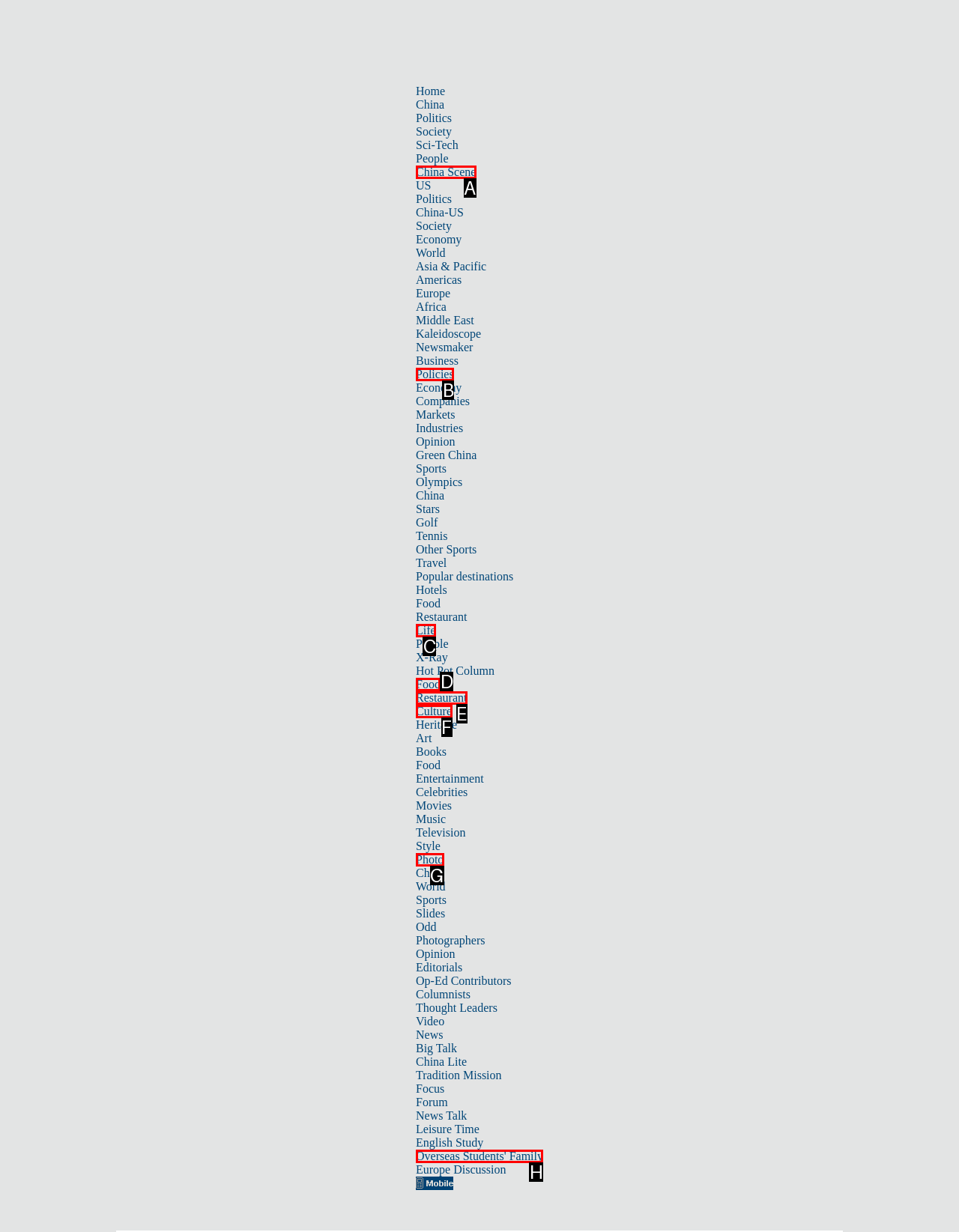Which option is described as follows: Overseas Students' Family
Answer with the letter of the matching option directly.

H